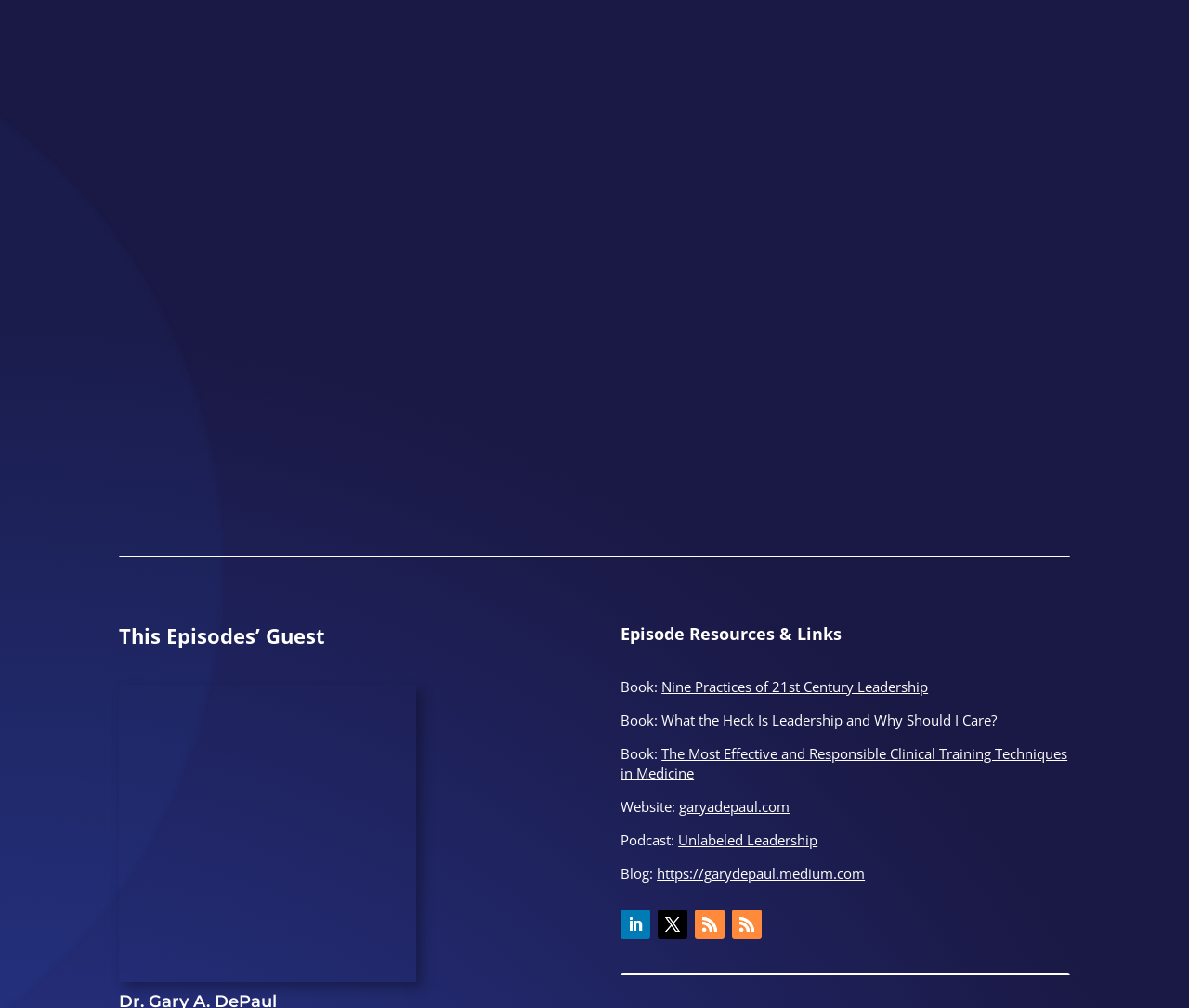Determine the bounding box coordinates for the UI element with the following description: "Follow". The coordinates should be four float numbers between 0 and 1, represented as [left, top, right, bottom].

[0.584, 0.902, 0.609, 0.932]